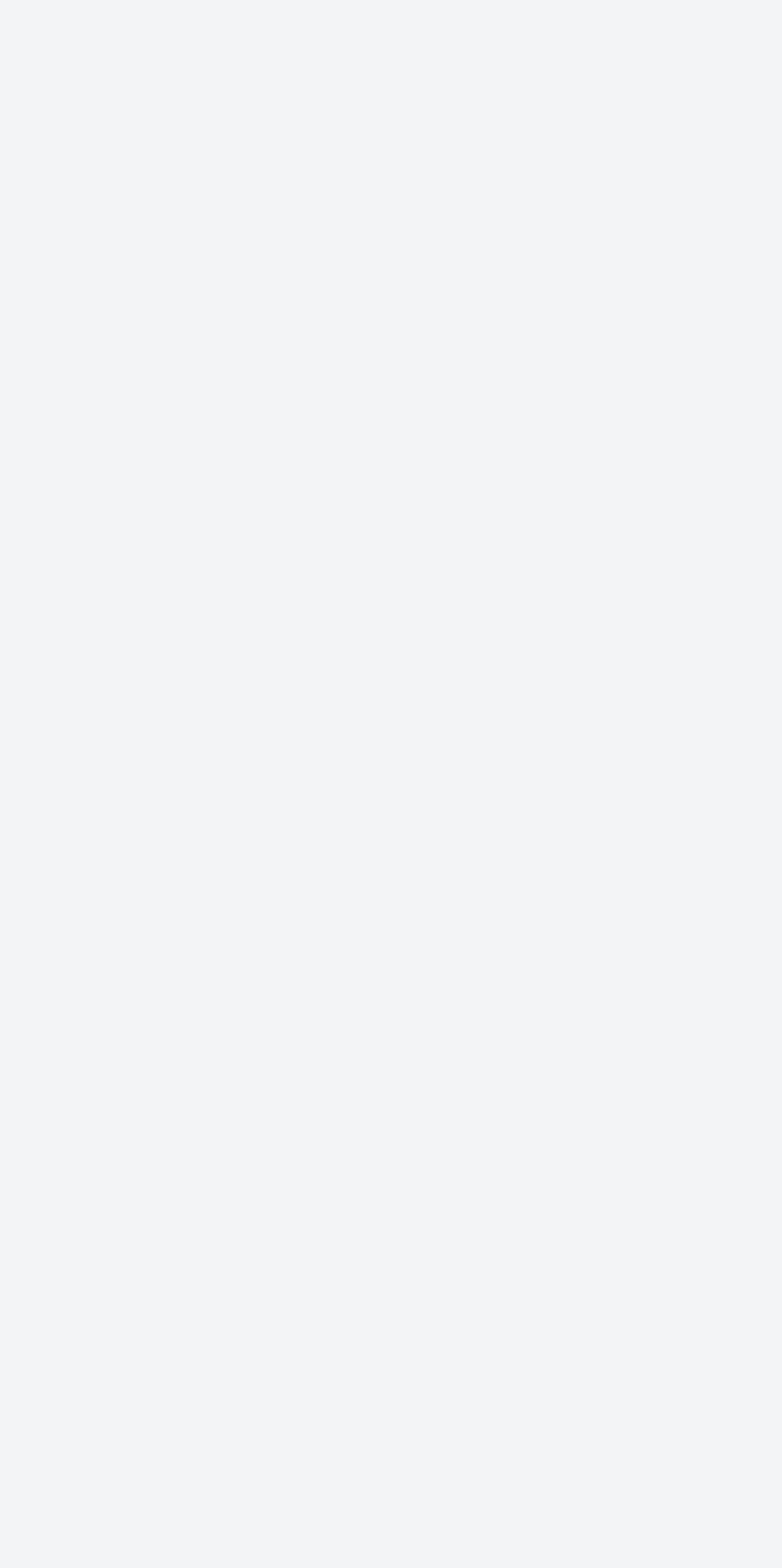What is the name of the university mentioned on this page?
Give a thorough and detailed response to the question.

The answer can be found in the link element 'GIOVANNA MICHELON GIOVANNA MICHELON UNIVERSITY OF BRISTOL' which is located in the middle of the page, indicating that the person GIOVANNA MICHELON is associated with the UNIVERSITY OF BRISTOL.